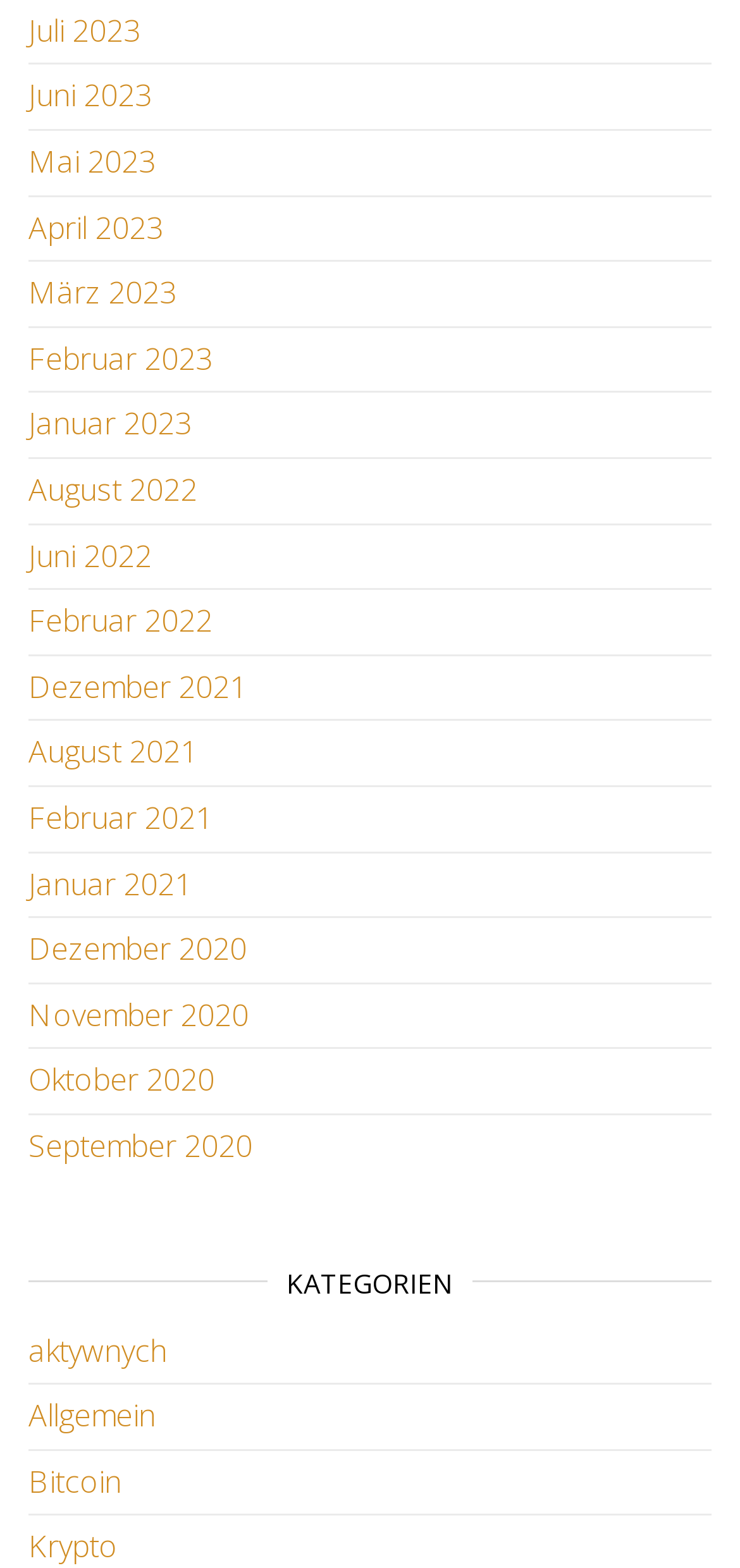Identify the bounding box coordinates for the region of the element that should be clicked to carry out the instruction: "Browse categories". The bounding box coordinates should be four float numbers between 0 and 1, i.e., [left, top, right, bottom].

[0.362, 0.794, 0.638, 0.841]